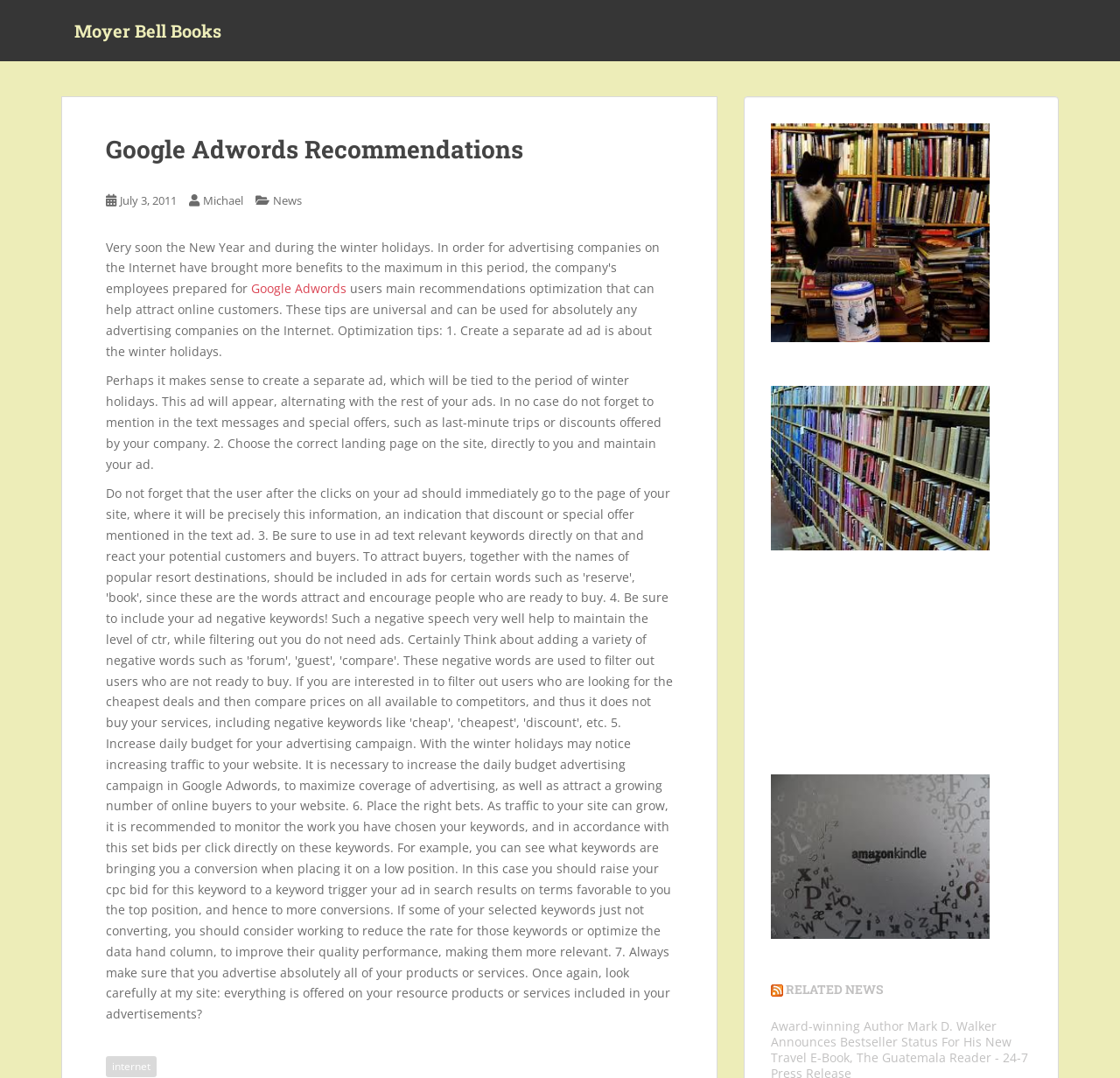Kindly provide the bounding box coordinates of the section you need to click on to fulfill the given instruction: "Read about optimization tips".

[0.095, 0.26, 0.584, 0.333]